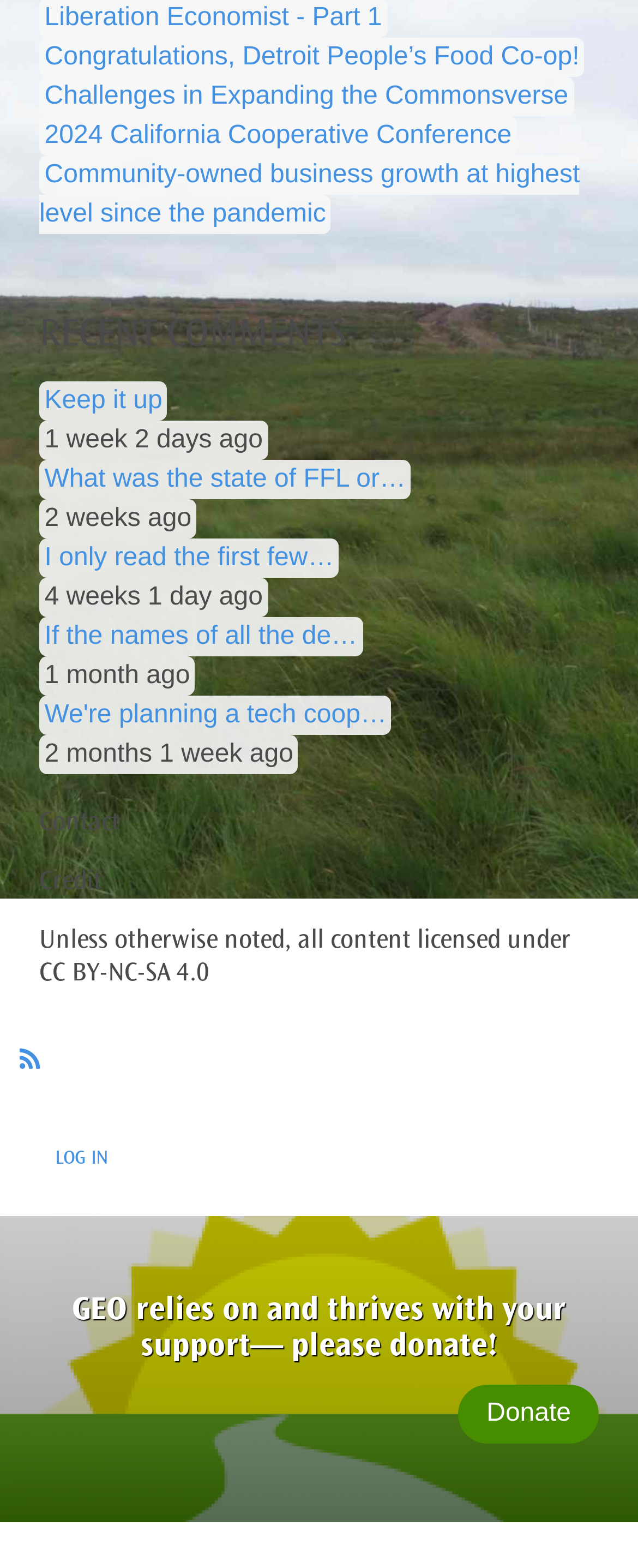Please provide the bounding box coordinate of the region that matches the element description: Log in. Coordinates should be in the format (top-left x, top-left y, bottom-right x, bottom-right y) and all values should be between 0 and 1.

[0.086, 0.733, 0.171, 0.745]